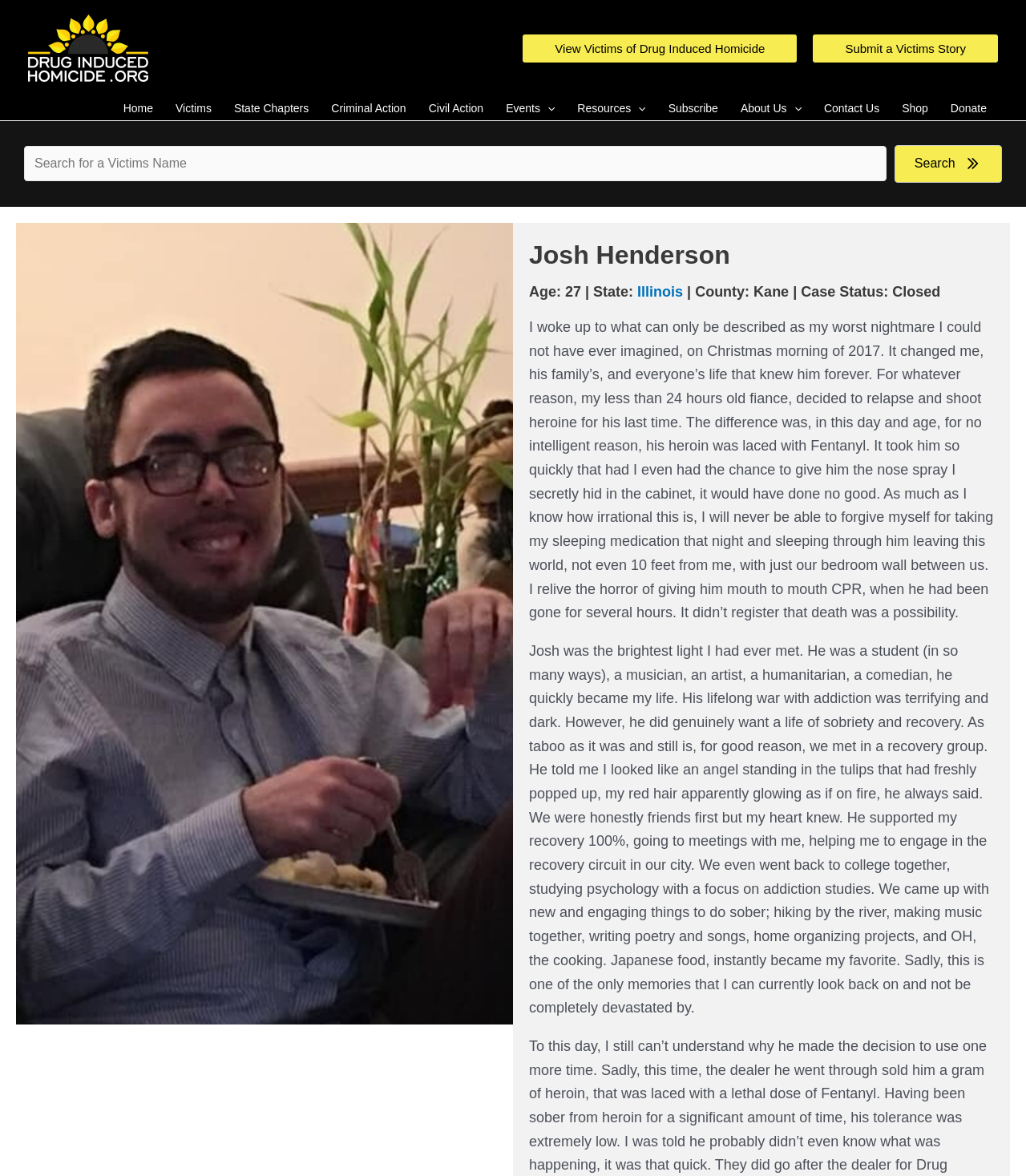Provide the bounding box coordinates of the HTML element described by the text: "parent_node: Events aria-label="Menu Toggle"". The coordinates should be in the format [left, top, right, bottom] with values between 0 and 1.

[0.527, 0.082, 0.541, 0.102]